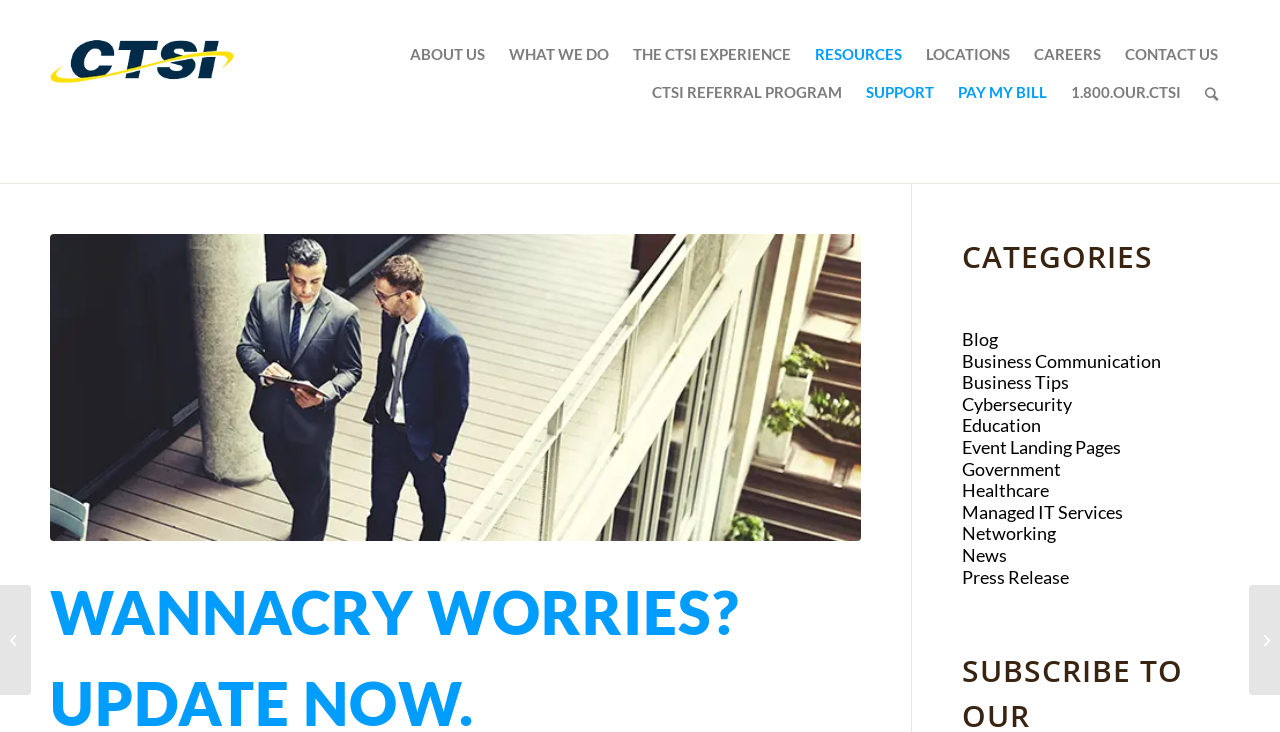What is the topic of the first article?
Using the image, answer in one word or phrase.

WannaCry Ransomware Attack